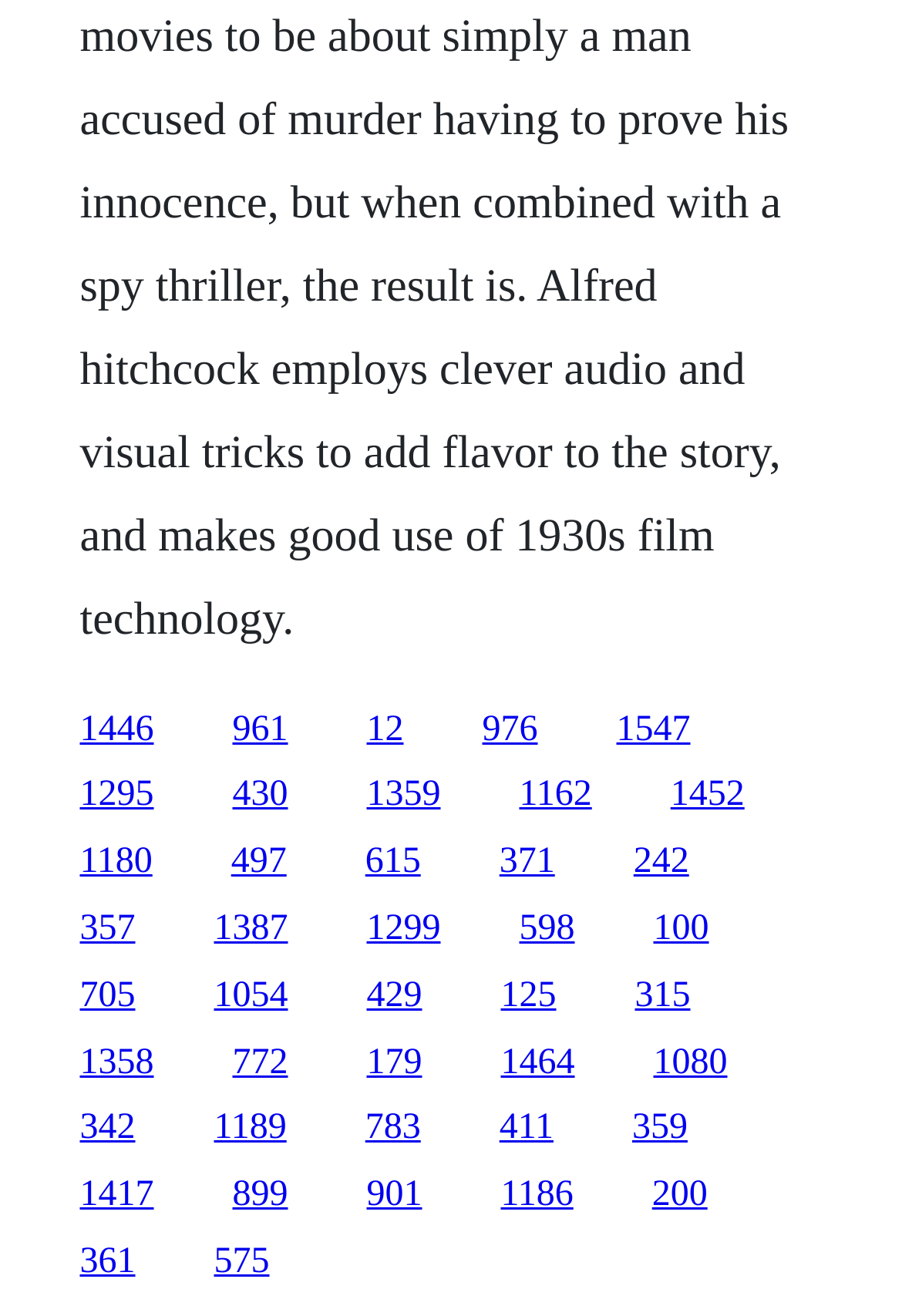Please mark the clickable region by giving the bounding box coordinates needed to complete this instruction: "visit the third link".

[0.406, 0.539, 0.447, 0.569]